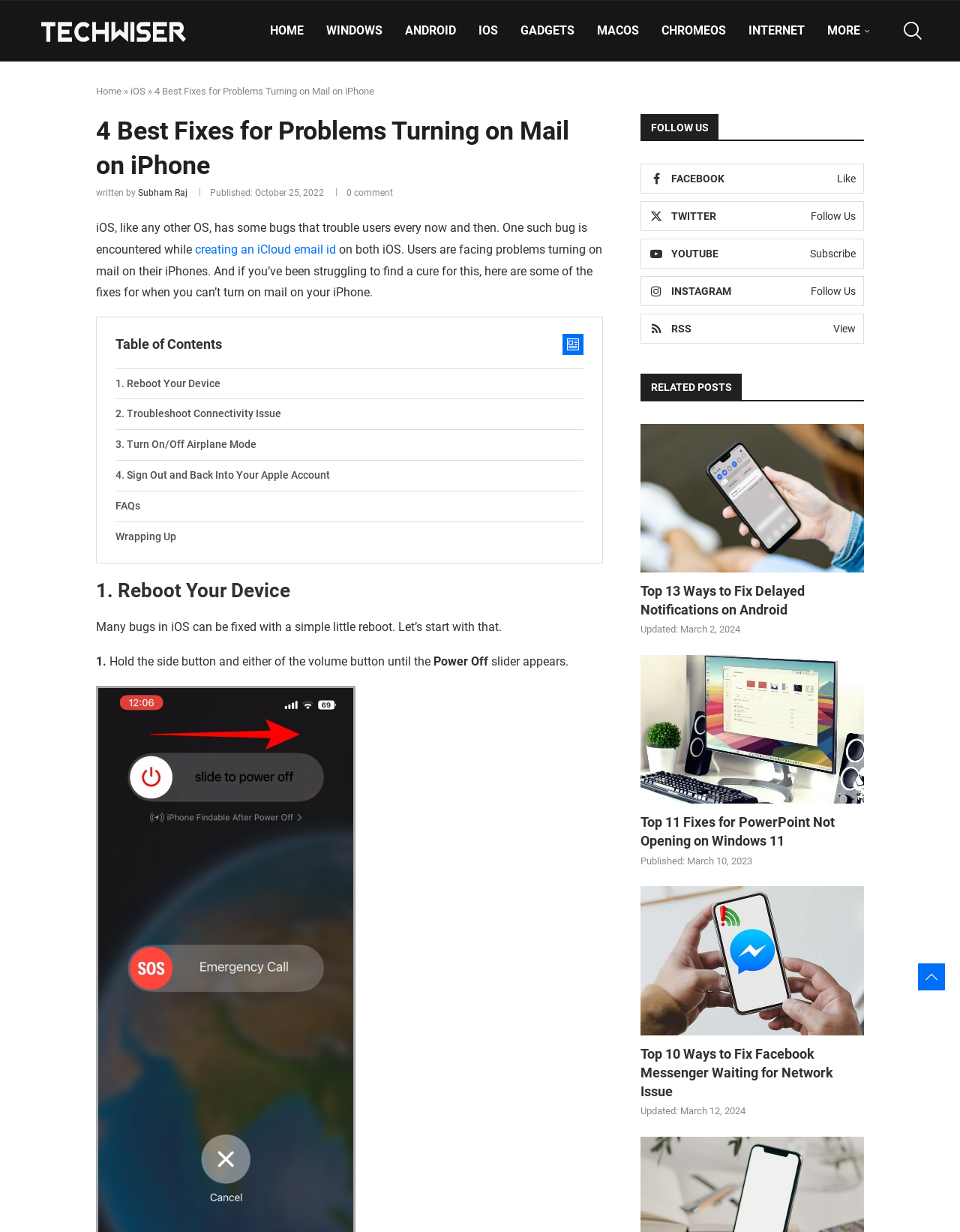Extract the main headline from the webpage and generate its text.

4 Best Fixes for Problems Turning on Mail on iPhone